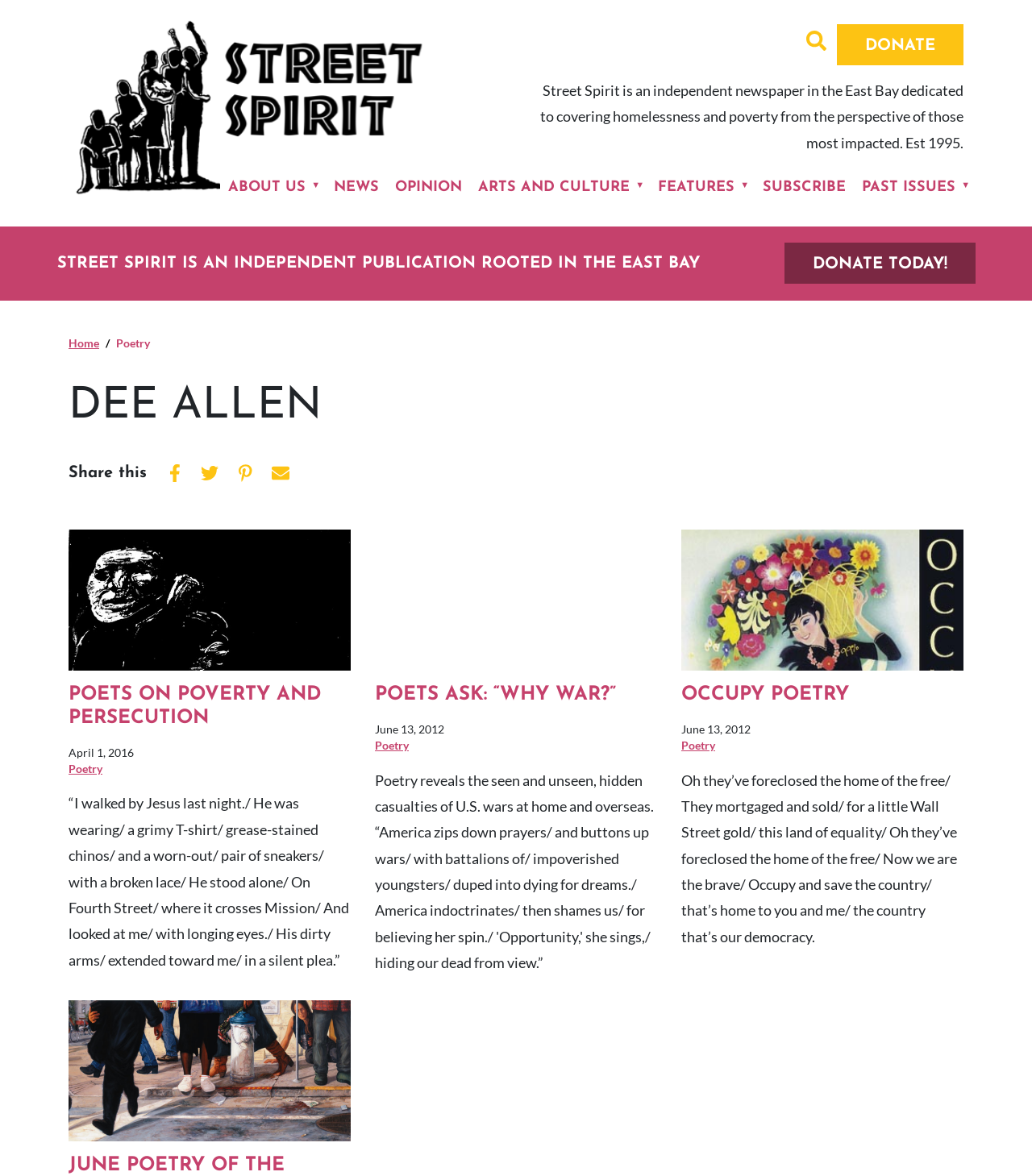Please identify the bounding box coordinates of the clickable area that will fulfill the following instruction: "Share on Facebook". The coordinates should be in the format of four float numbers between 0 and 1, i.e., [left, top, right, bottom].

[0.164, 0.393, 0.175, 0.412]